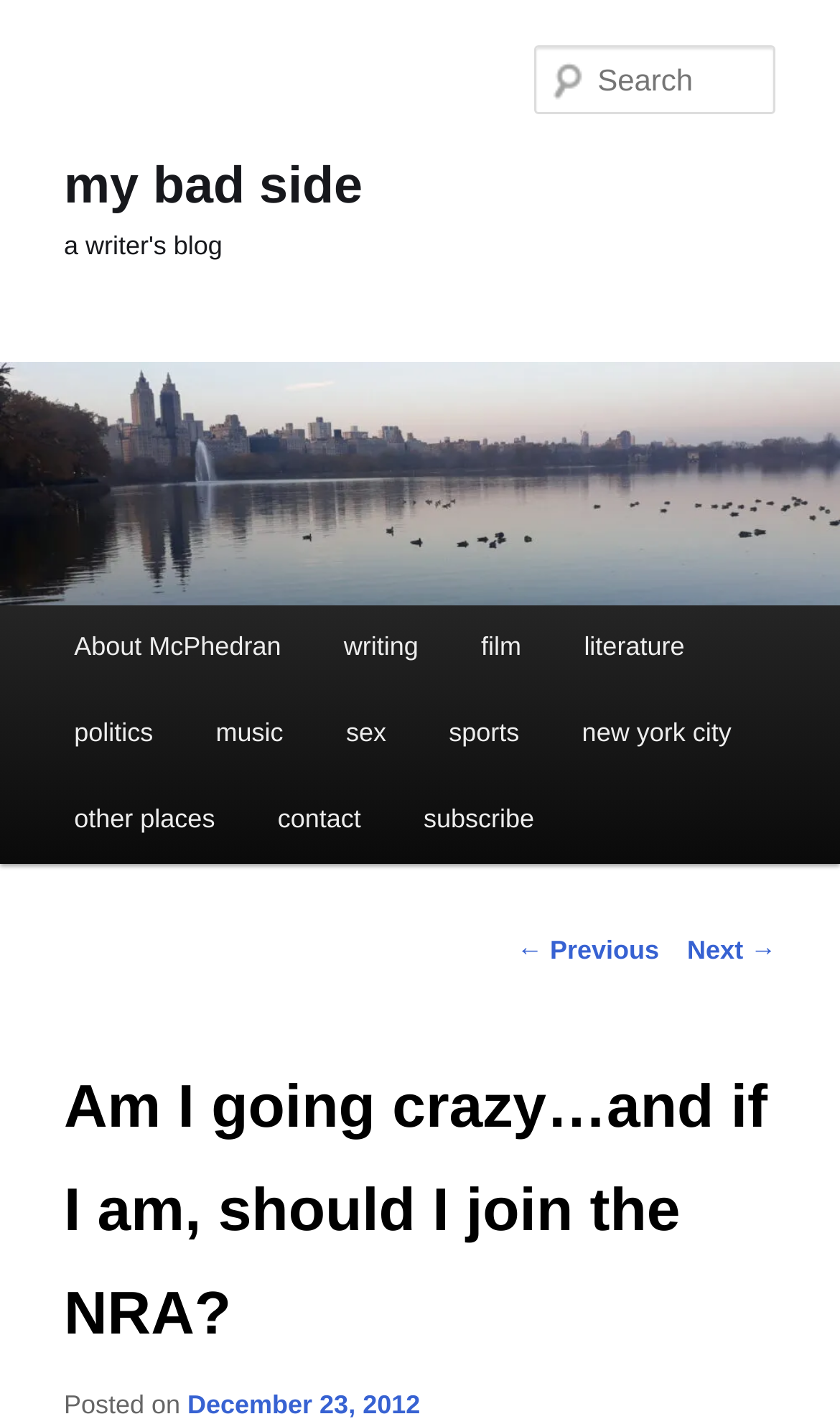Examine the image and give a thorough answer to the following question:
How many navigation links are below the article?

Below the article 'Am I going crazy…and if I am, should I join the NRA?' there are 2 navigation links, '← Previous' and 'Next →', which are used for navigating to previous and next articles.